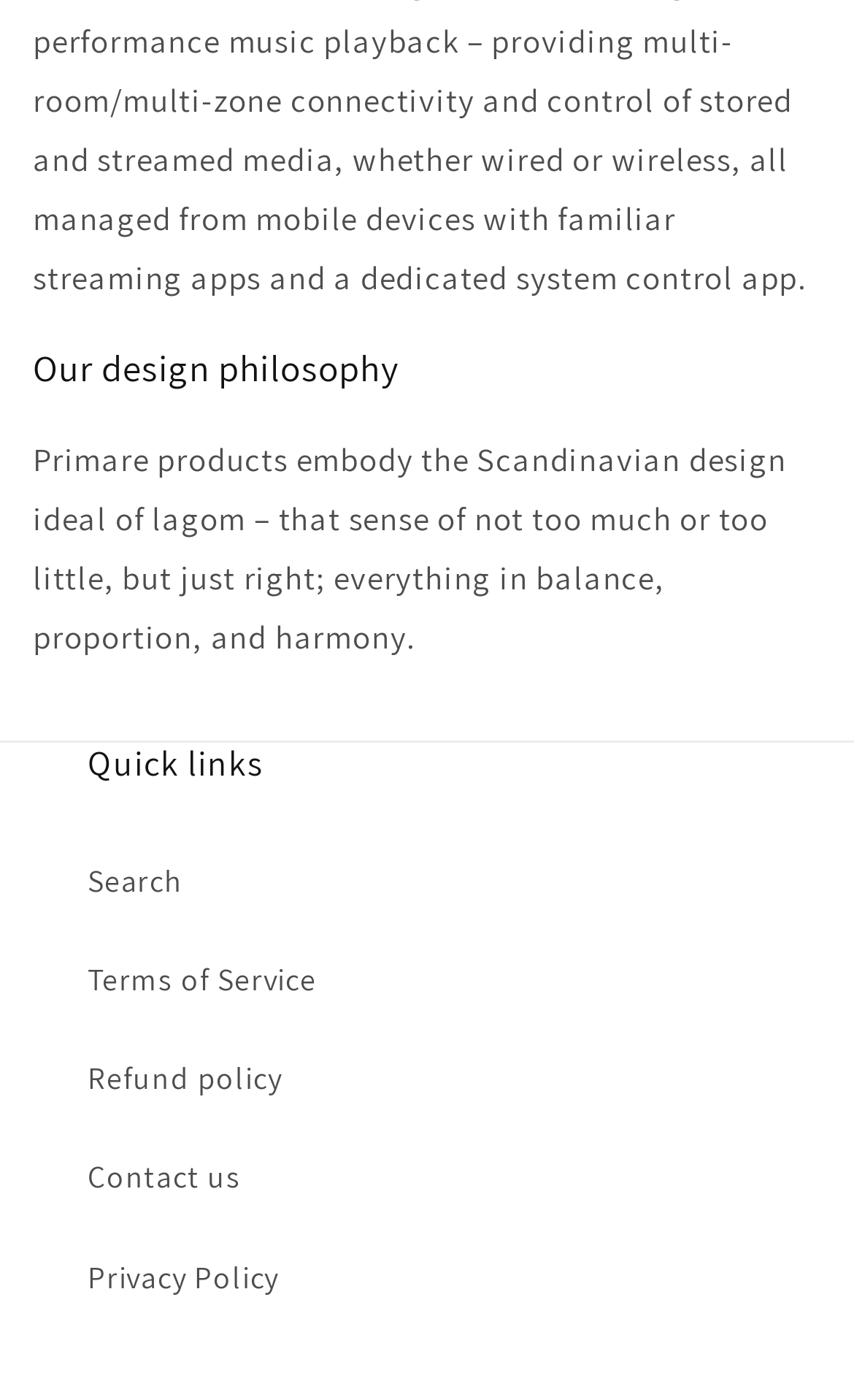Identify the bounding box of the HTML element described here: "Terms of Service". Provide the coordinates as four float numbers between 0 and 1: [left, top, right, bottom].

[0.103, 0.665, 0.897, 0.736]